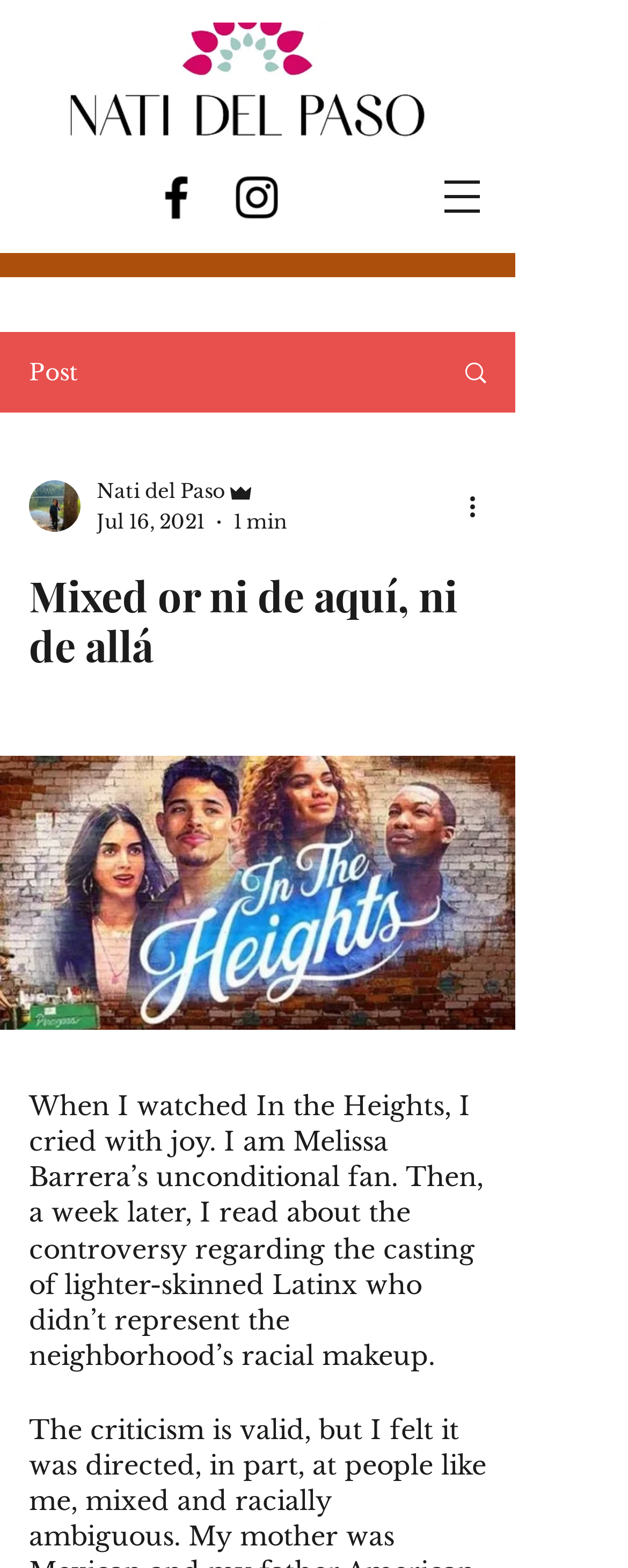Using a single word or phrase, answer the following question: 
How long does it take to read the post?

1 min